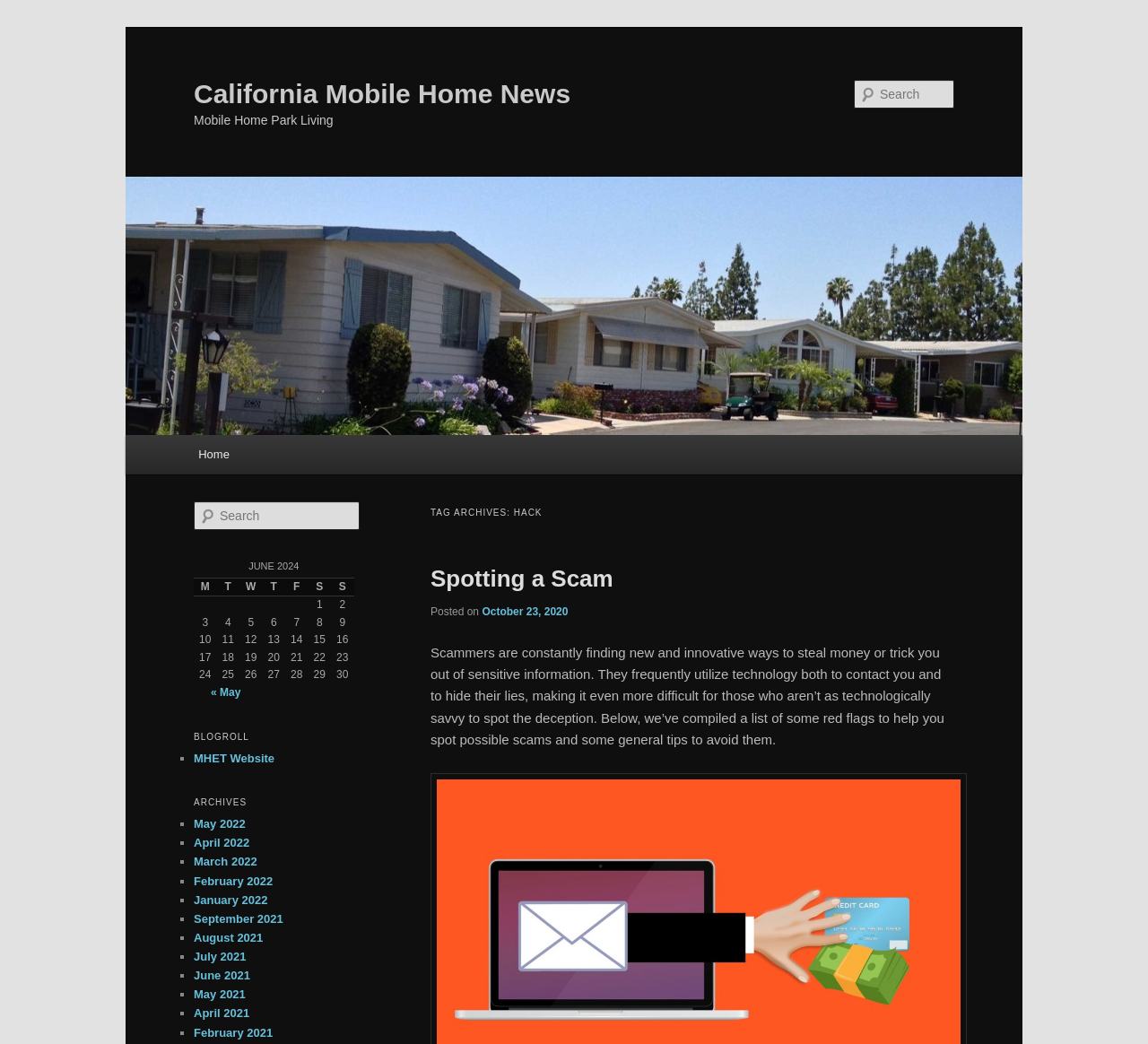What is the topic of the blog post?
Please provide a single word or phrase as your answer based on the screenshot.

Spotting a Scam